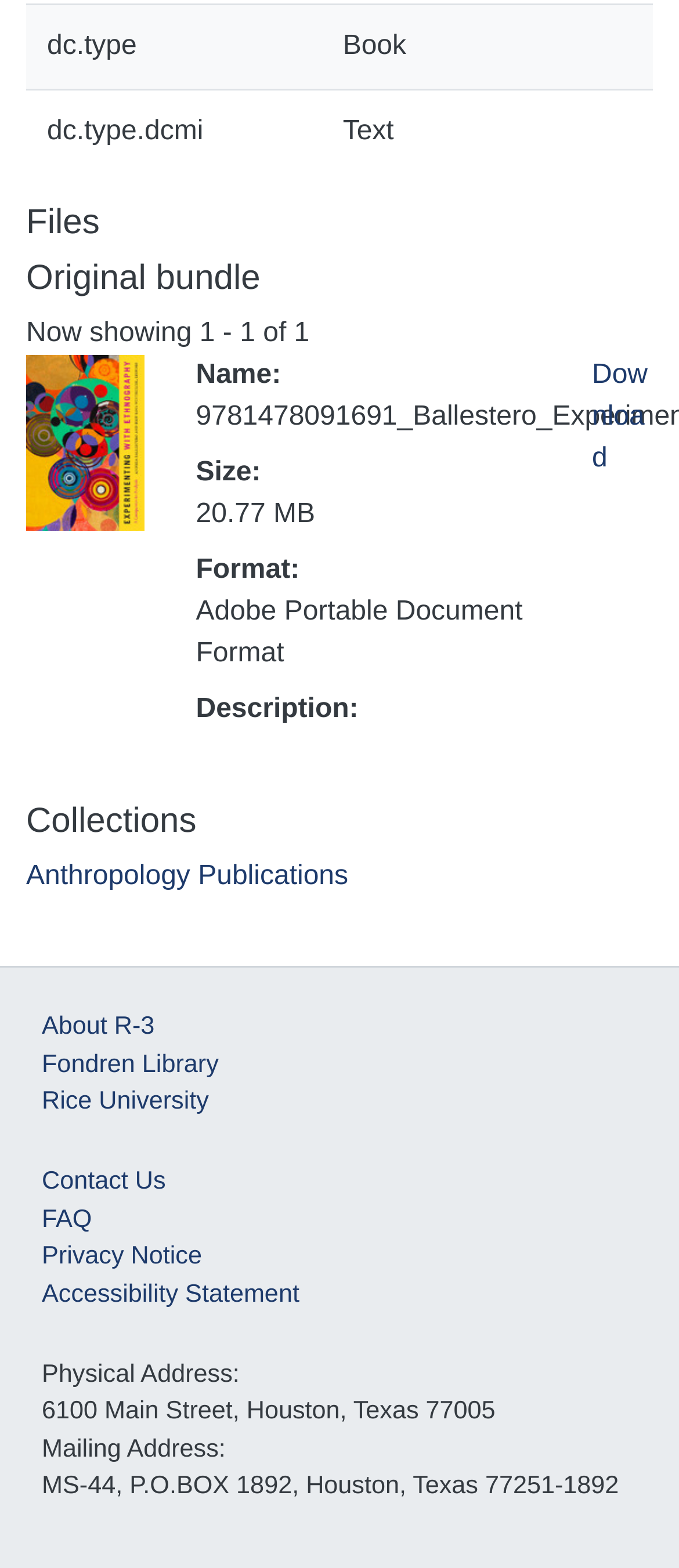Provide the bounding box coordinates for the UI element that is described by this text: "Privacy Notice". The coordinates should be in the form of four float numbers between 0 and 1: [left, top, right, bottom].

[0.062, 0.793, 0.297, 0.811]